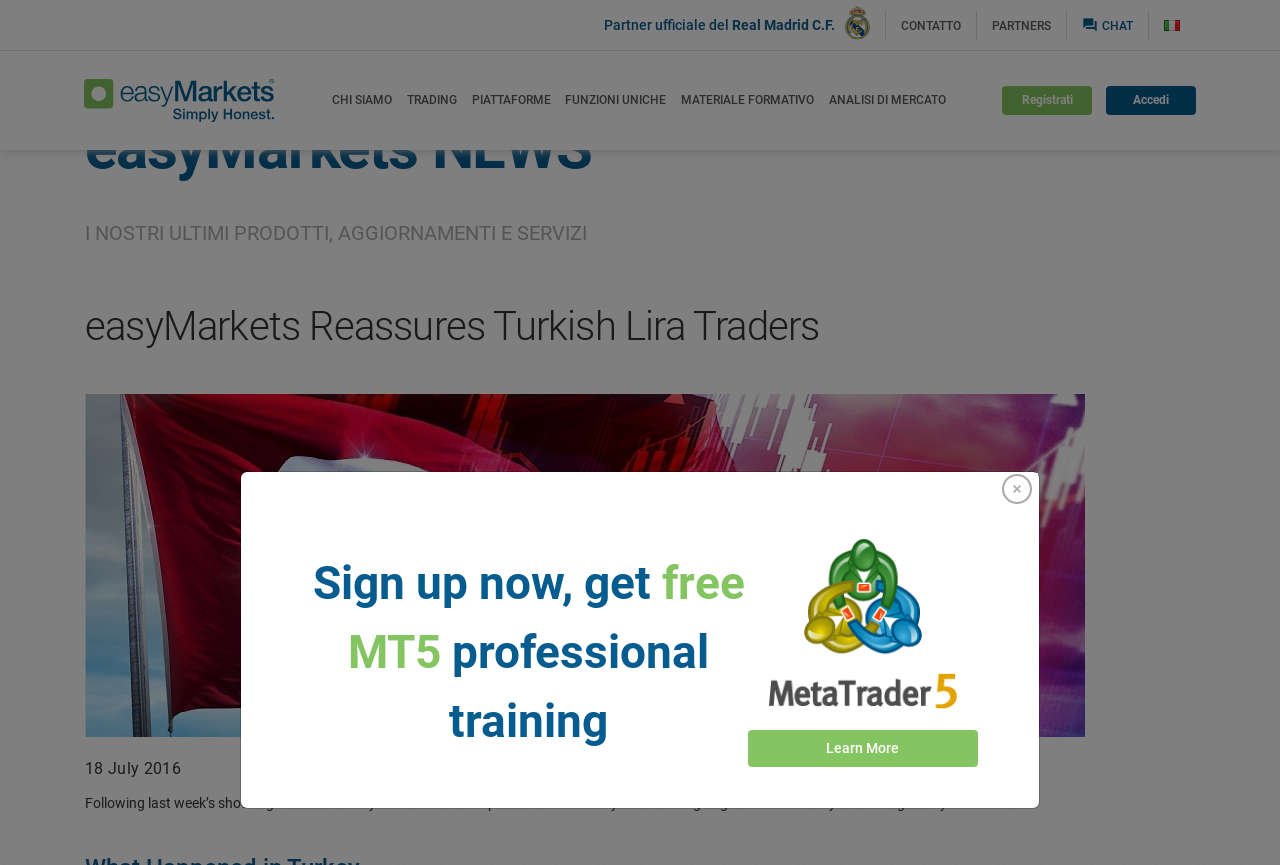Predict the bounding box coordinates of the area that should be clicked to accomplish the following instruction: "Open the 'TRADING' menu". The bounding box coordinates should consist of four float numbers between 0 and 1, i.e., [left, top, right, bottom].

[0.318, 0.097, 0.362, 0.134]